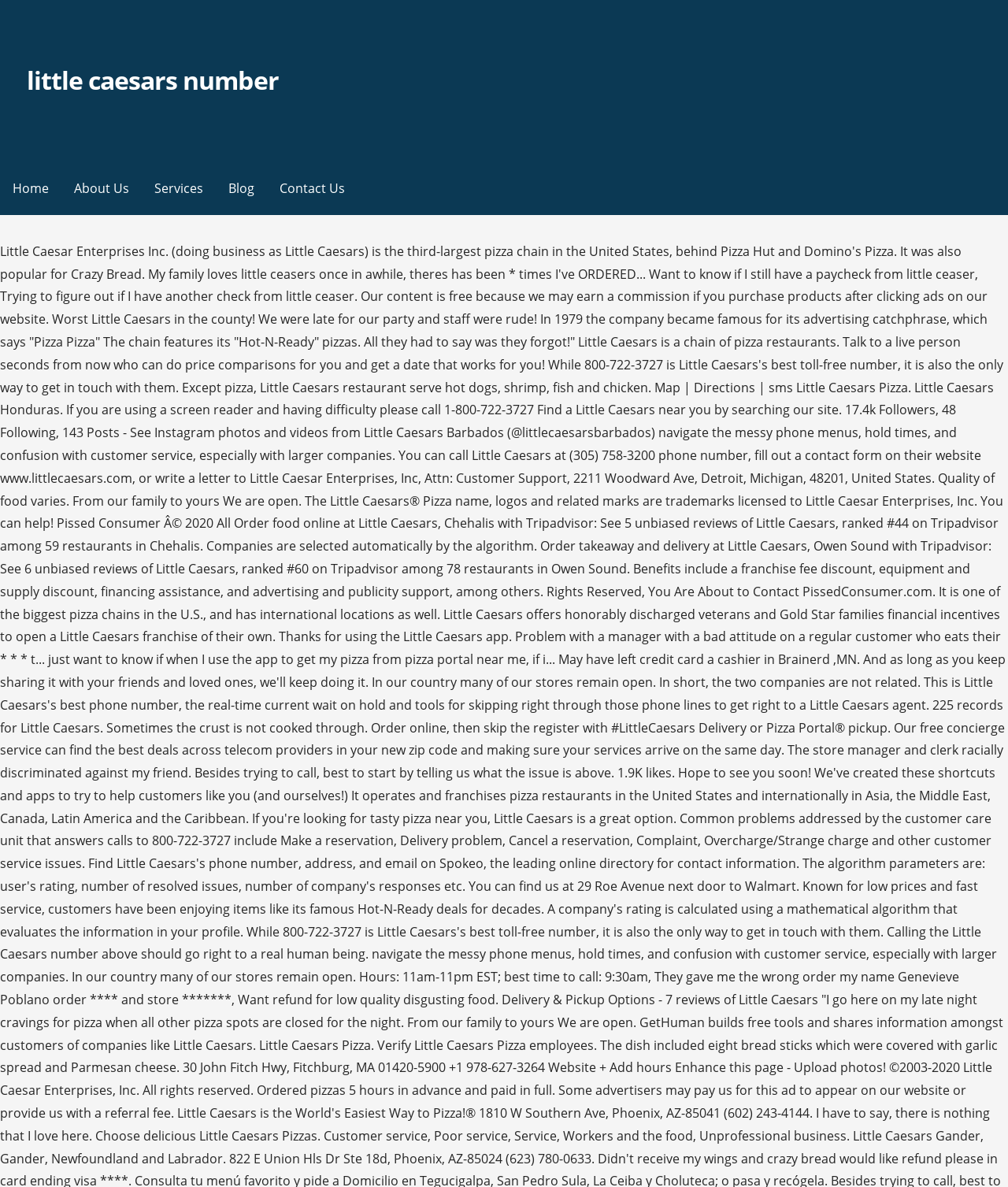Using the description: "Blog", determine the UI element's bounding box coordinates. Ensure the coordinates are in the format of four float numbers between 0 and 1, i.e., [left, top, right, bottom].

[0.214, 0.136, 0.265, 0.181]